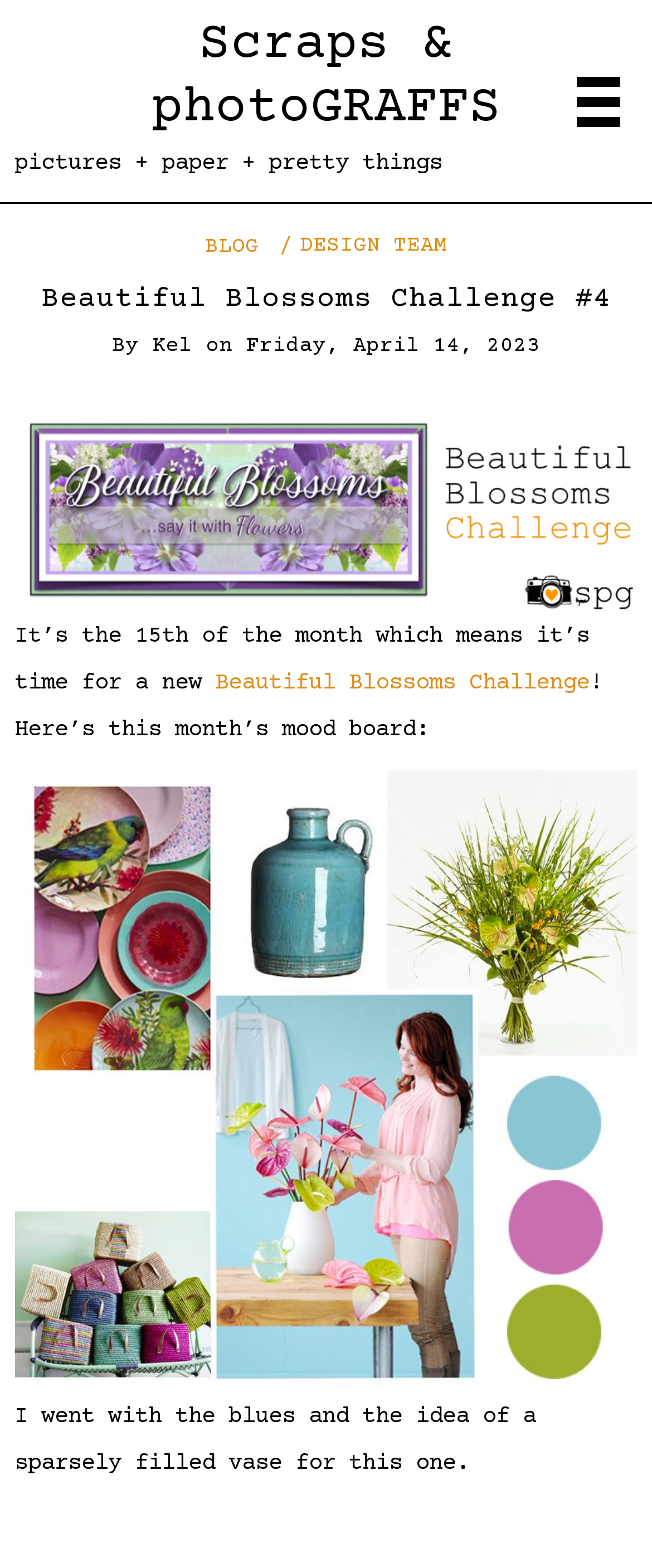For the following element description, predict the bounding box coordinates in the format (top-left x, top-left y, bottom-right x, bottom-right y). All values should be floating point numbers between 0 and 1. Description: Print

None